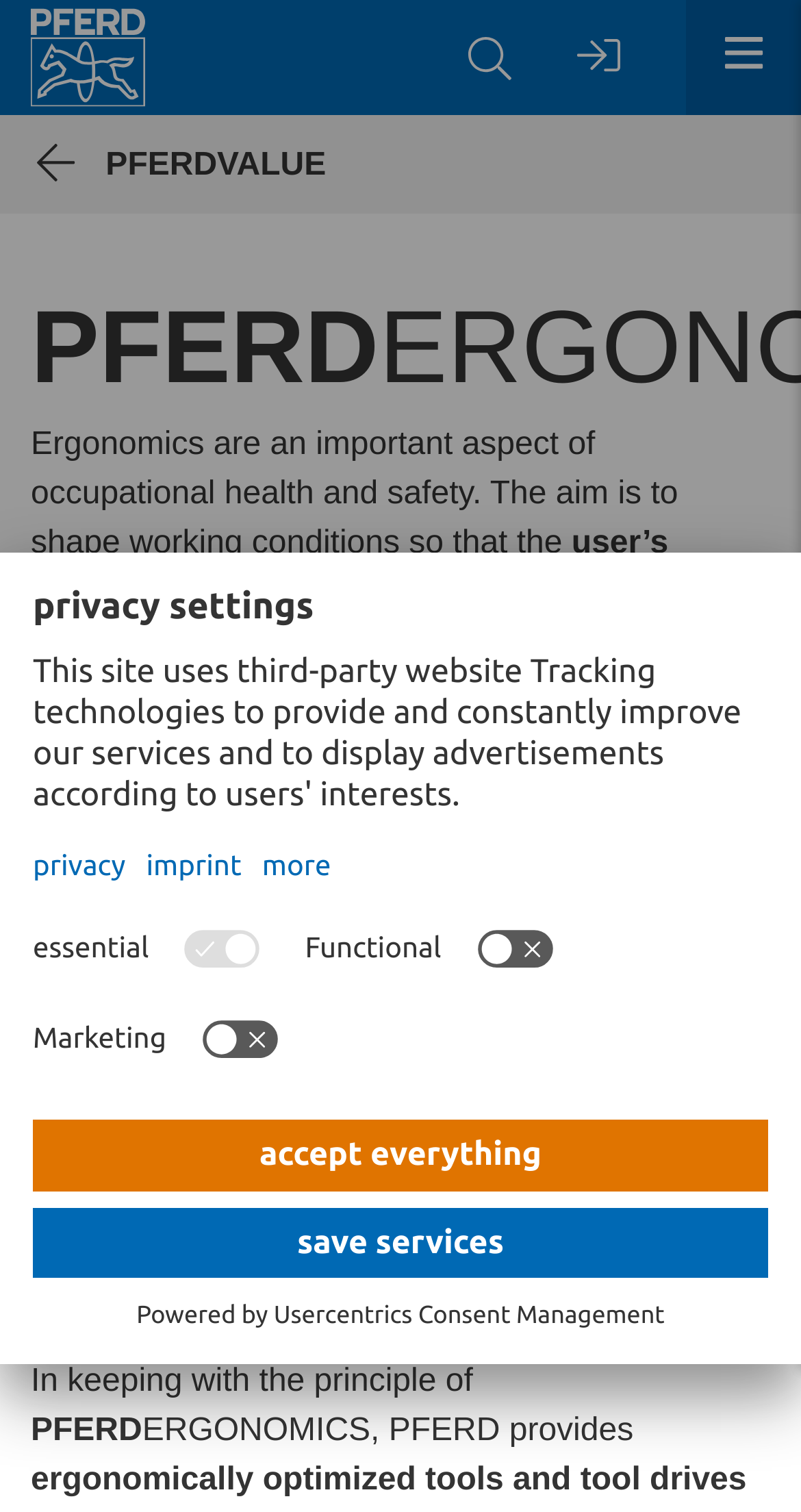How many types of settings are available in the privacy settings dialog?
Examine the screenshot and reply with a single word or phrase.

Three